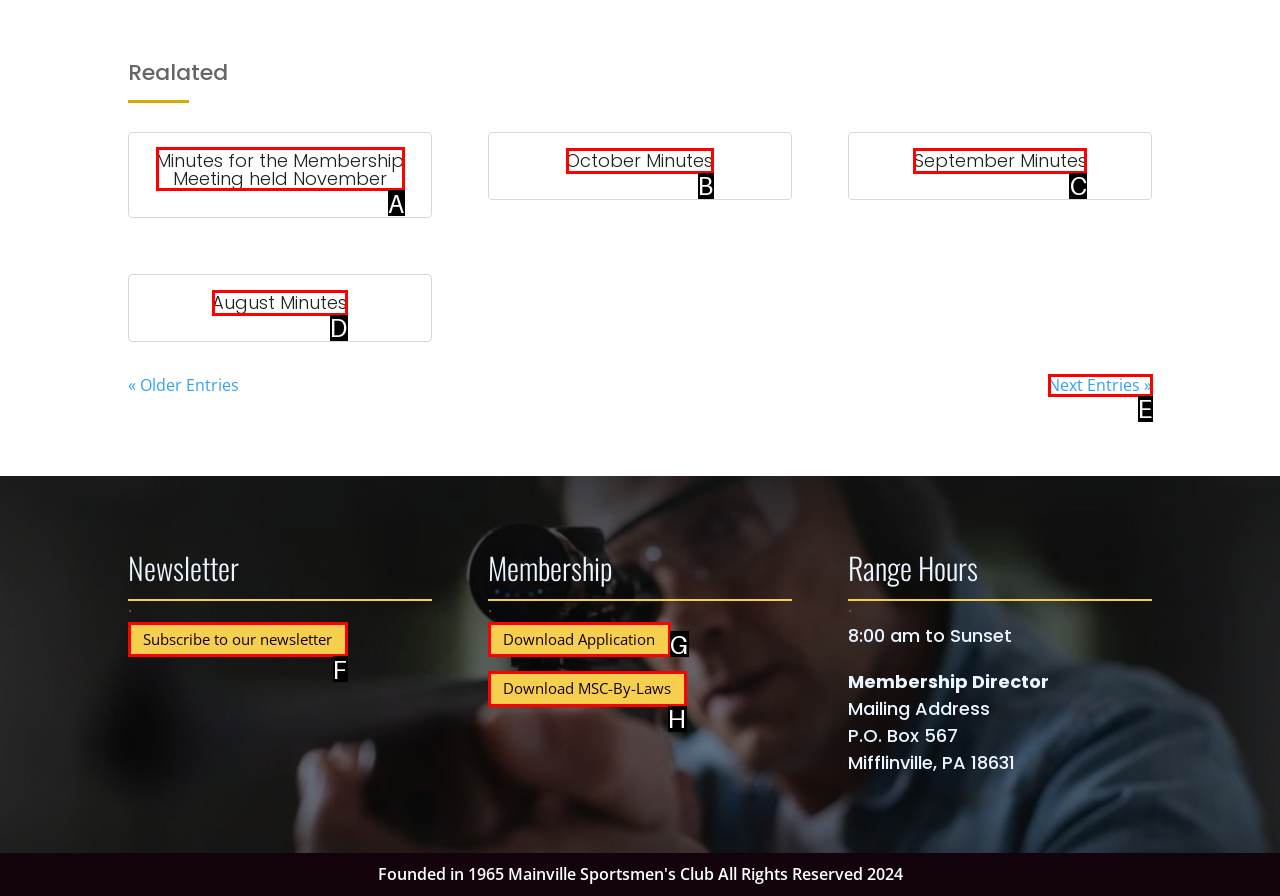Determine the letter of the element to click to accomplish this task: View November Minutes. Respond with the letter.

A